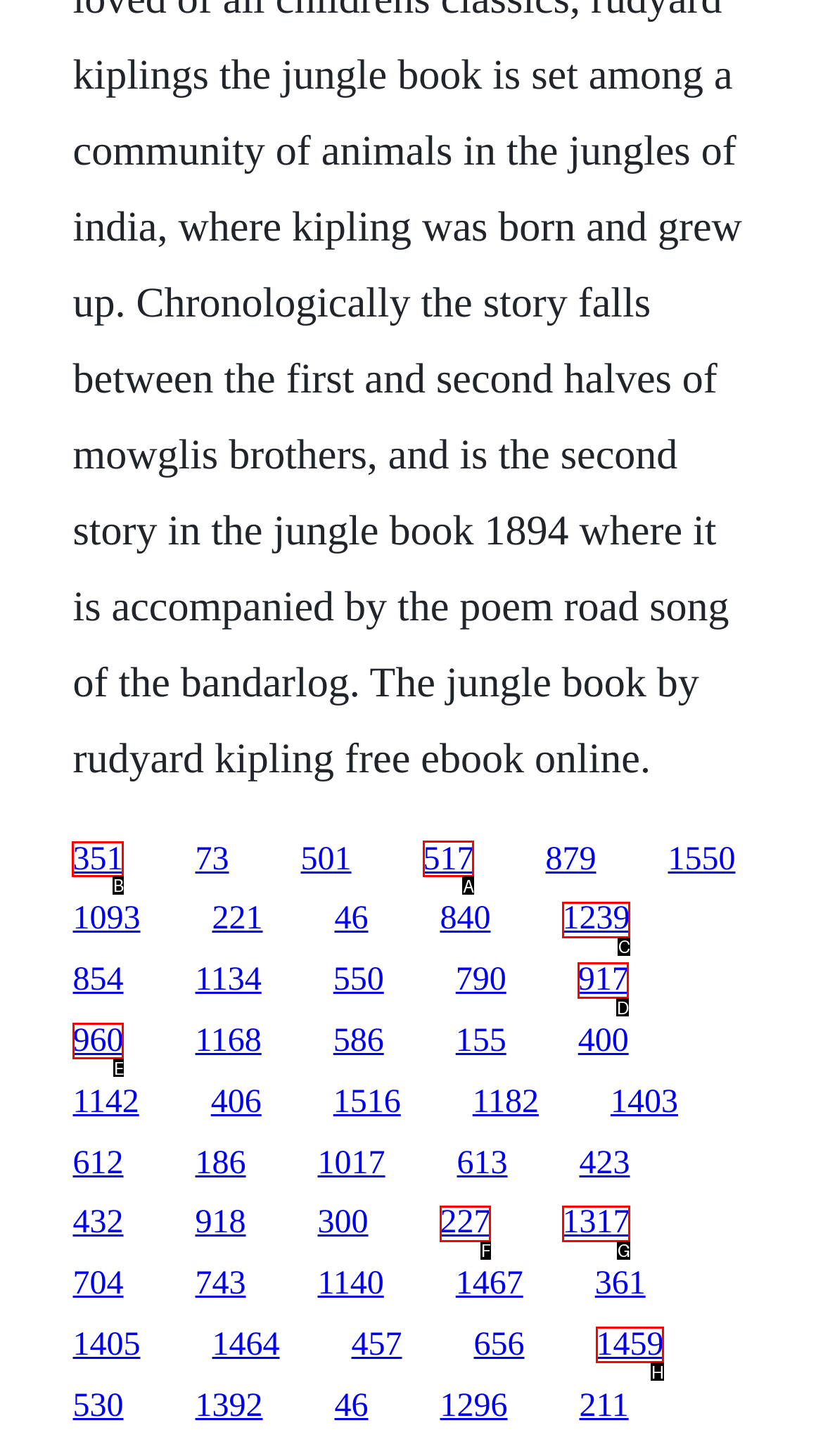Select the correct HTML element to complete the following task: click the first link
Provide the letter of the choice directly from the given options.

B